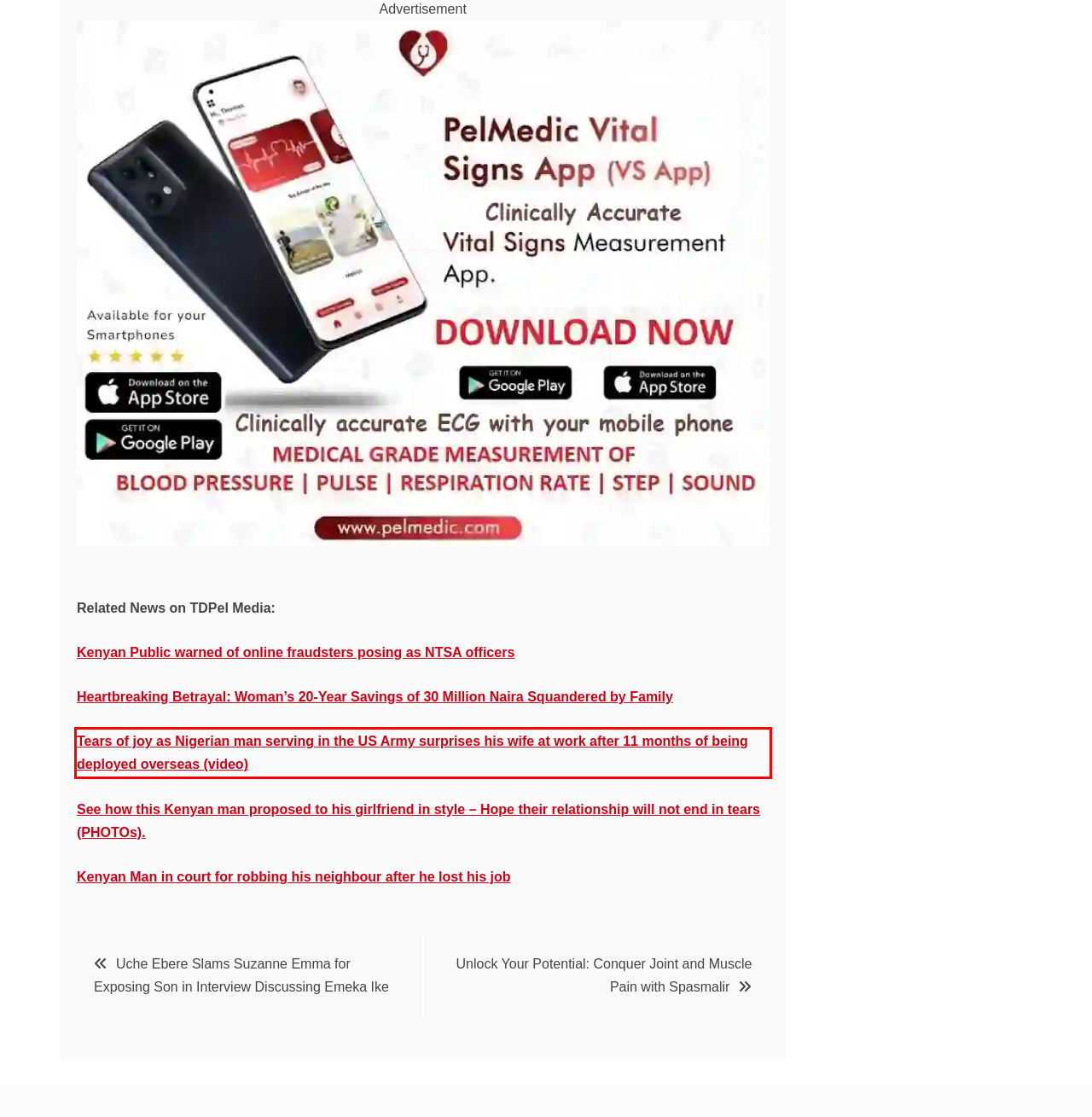You are provided with a webpage screenshot that includes a red rectangle bounding box. Extract the text content from within the bounding box using OCR.

Tears of joy as Nigerian man serving in the US Army surprises his wife at work after 11 months of being deployed overseas (video)